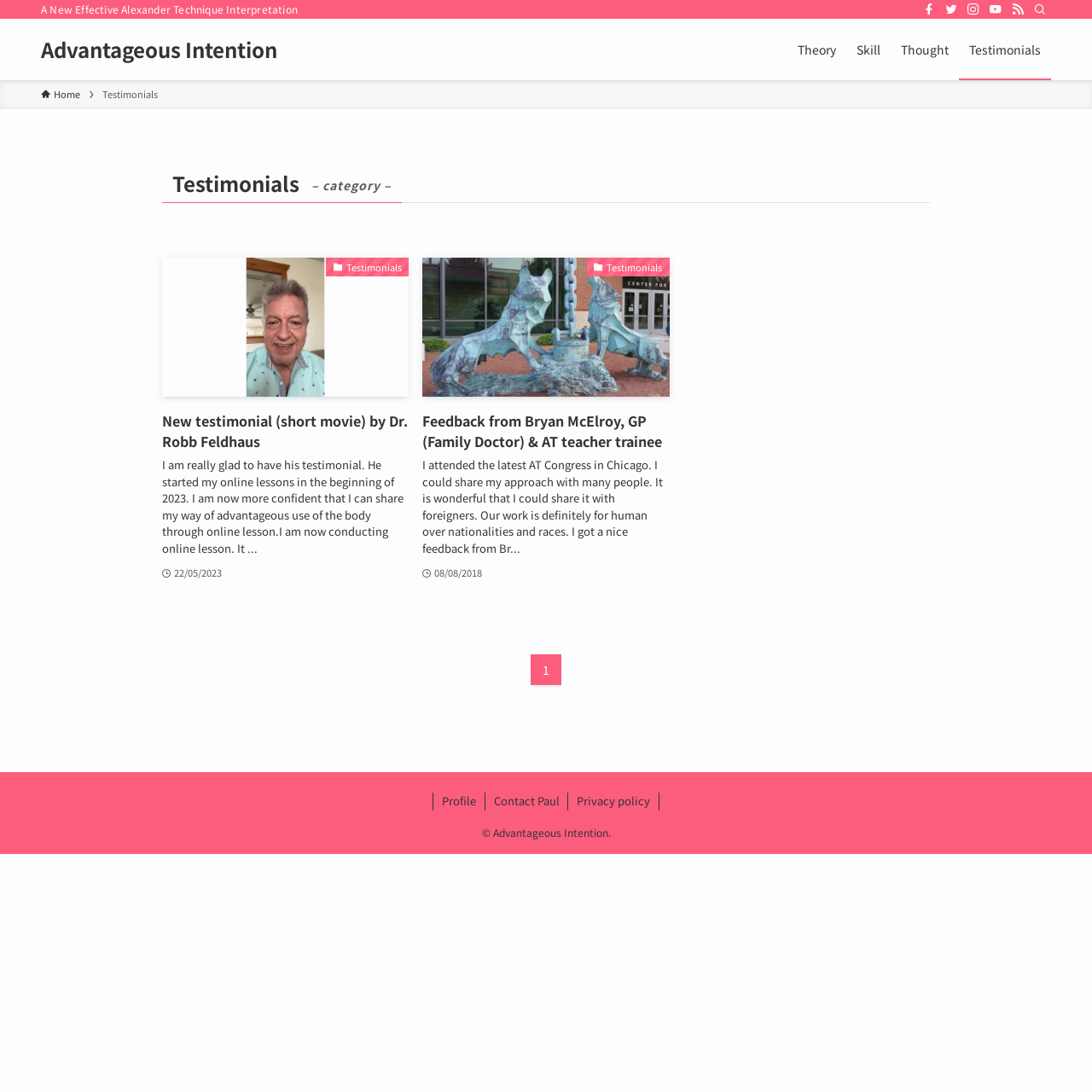How many social media links are there?
Refer to the image and give a detailed response to the question.

I counted the number of social media links at the top of the webpage, which are facebook, twitter, instagram, youtube, and rss.